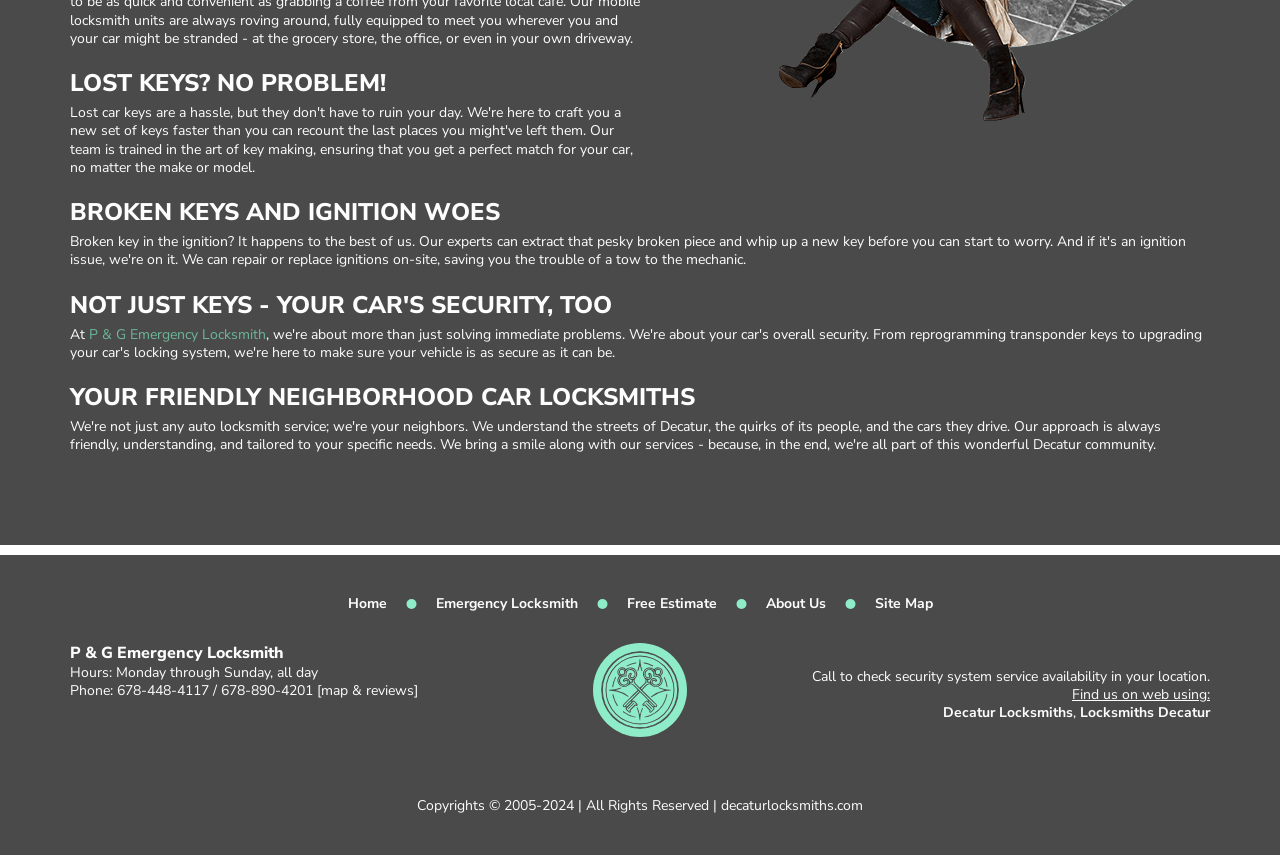Please locate the bounding box coordinates of the element that needs to be clicked to achieve the following instruction: "Visit 'P & G Emergency Locksmith'". The coordinates should be four float numbers between 0 and 1, i.e., [left, top, right, bottom].

[0.07, 0.38, 0.208, 0.402]